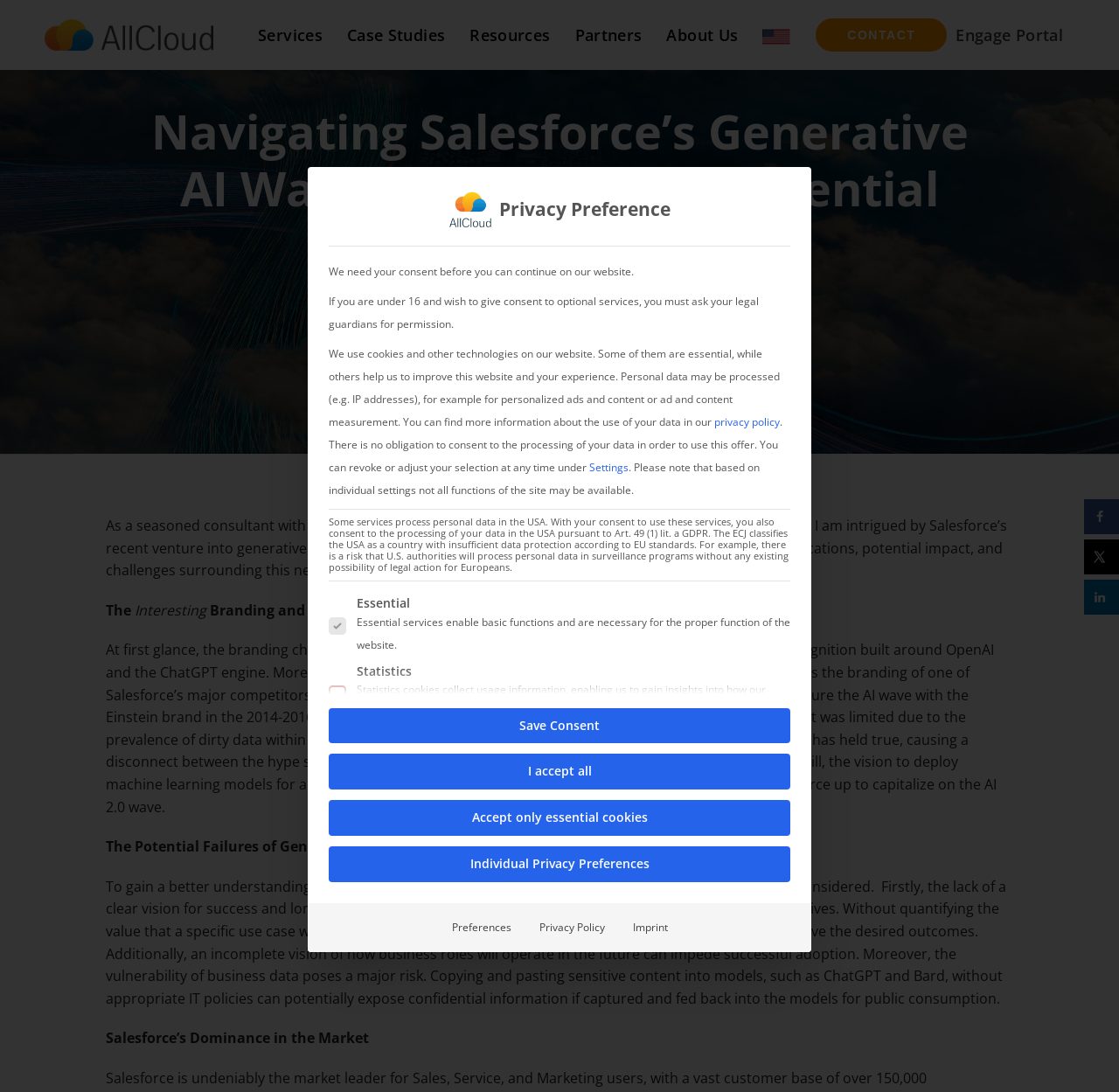Give a one-word or one-phrase response to the question:
How many main navigation links are there?

7